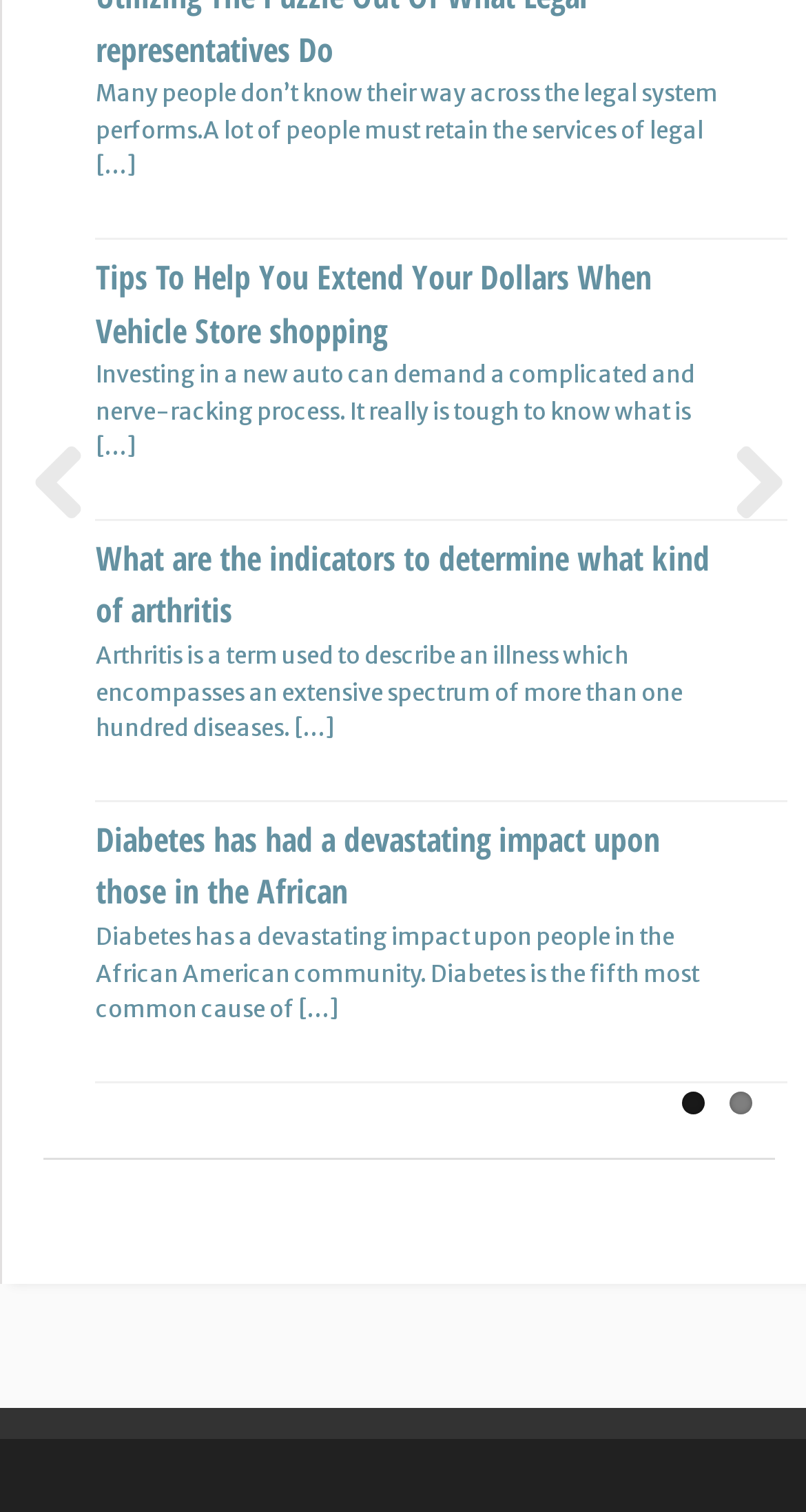Determine the bounding box coordinates for the region that must be clicked to execute the following instruction: "Learn about the indicators to determine what kind of arthritis".

[0.119, 0.354, 0.881, 0.419]